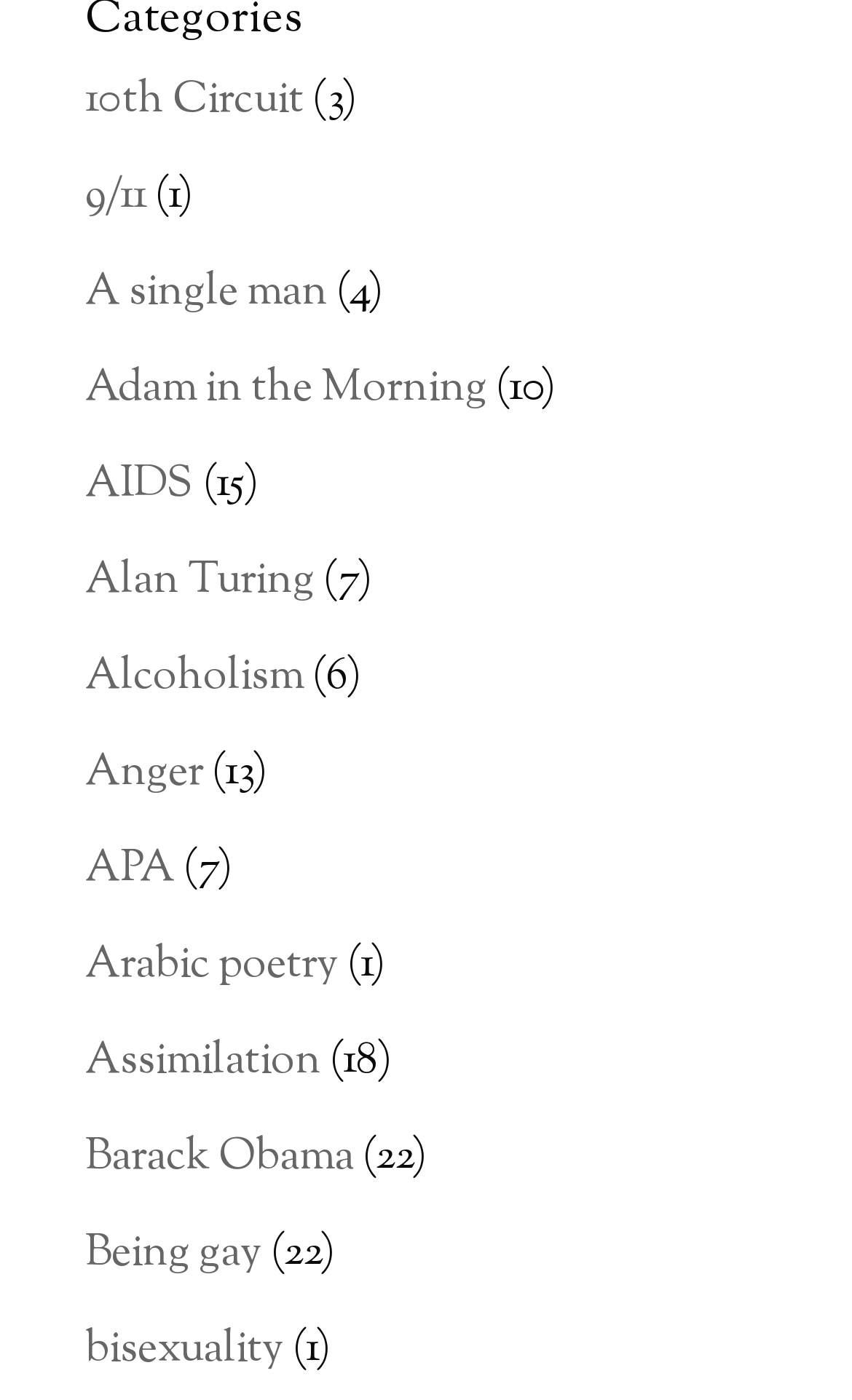Answer the question below in one word or phrase:
What is the first link on the webpage?

10th Circuit